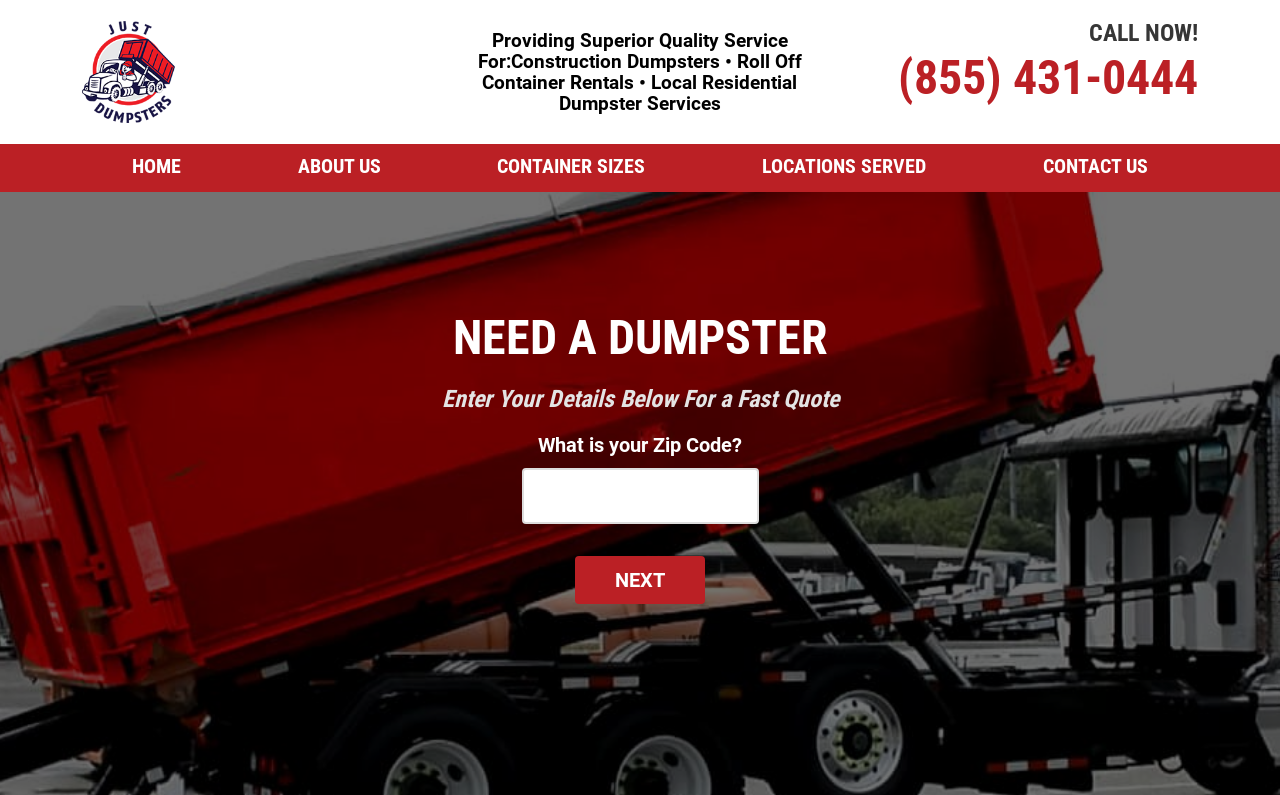What services does the company provide?
Please answer the question with as much detail and depth as you can.

The services provided by the company are listed in the static text below the company name, which are 'Construction Dumpsters • Roll Off Container Rentals • Local Residential Dumpster Services'.